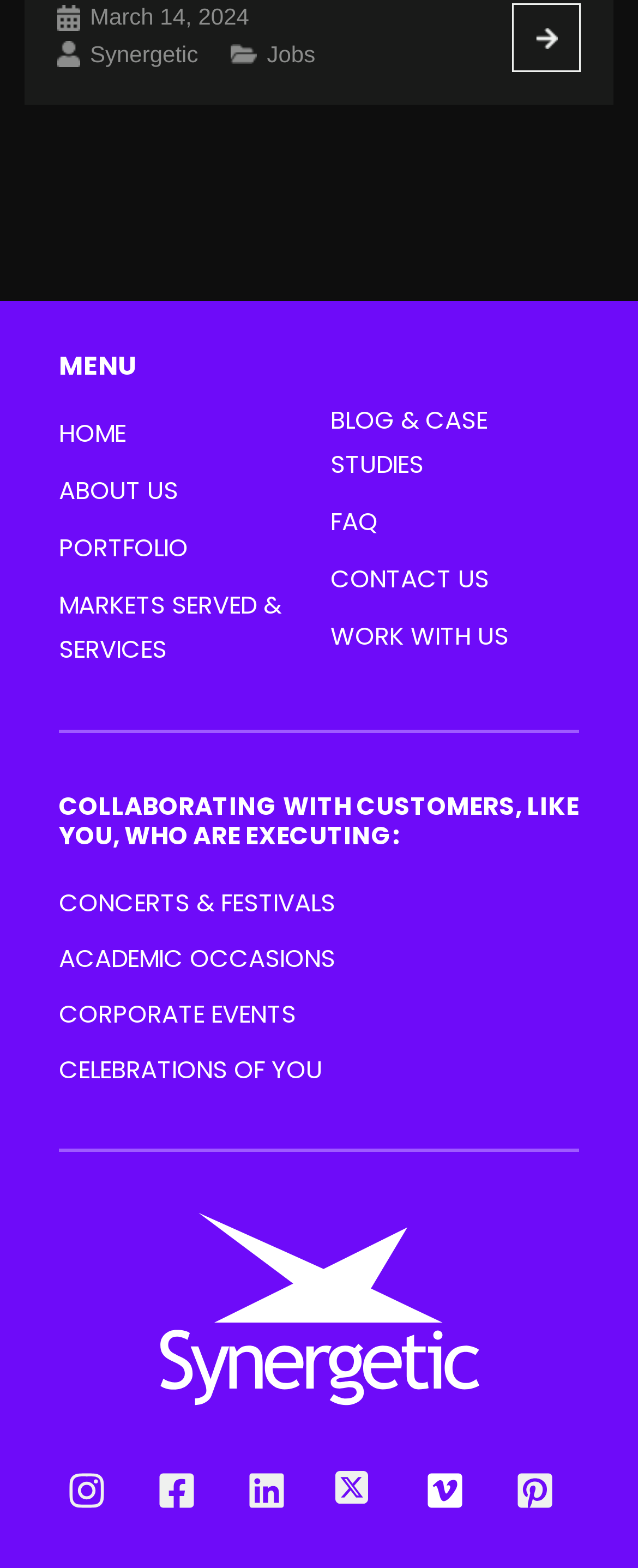Locate the bounding box coordinates of the element you need to click to accomplish the task described by this instruction: "Explore the CORPORATE EVENTS".

[0.092, 0.635, 0.464, 0.657]